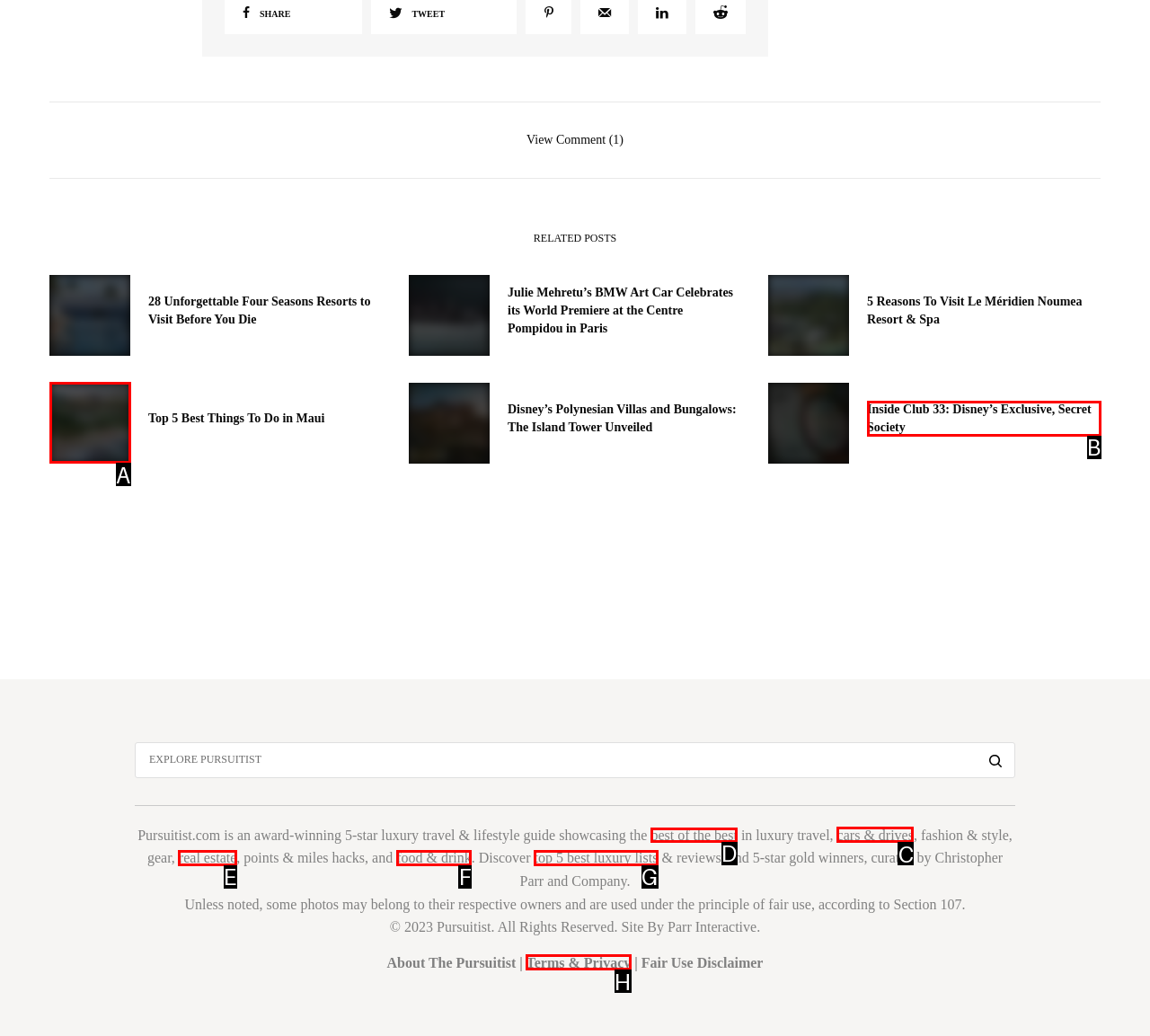Select the HTML element that should be clicked to accomplish the task: Learn about the best of the best in luxury travel Reply with the corresponding letter of the option.

D